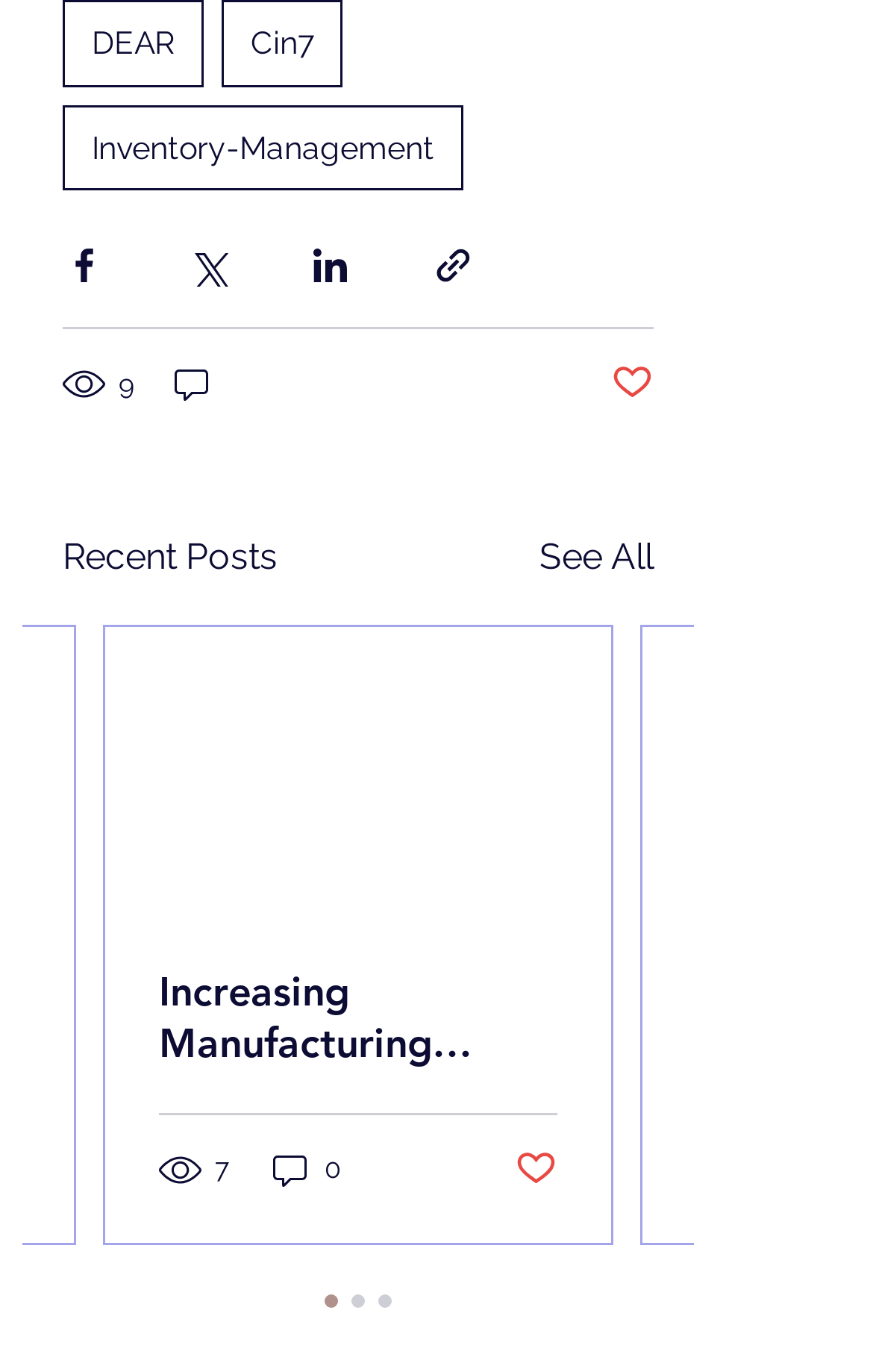Review the image closely and give a comprehensive answer to the question: What is the title of the section below the social media buttons?

The title of the section below the social media buttons is 'Recent Posts' because the heading element 'Recent Posts' is located below the social media buttons, indicating the title of the section.